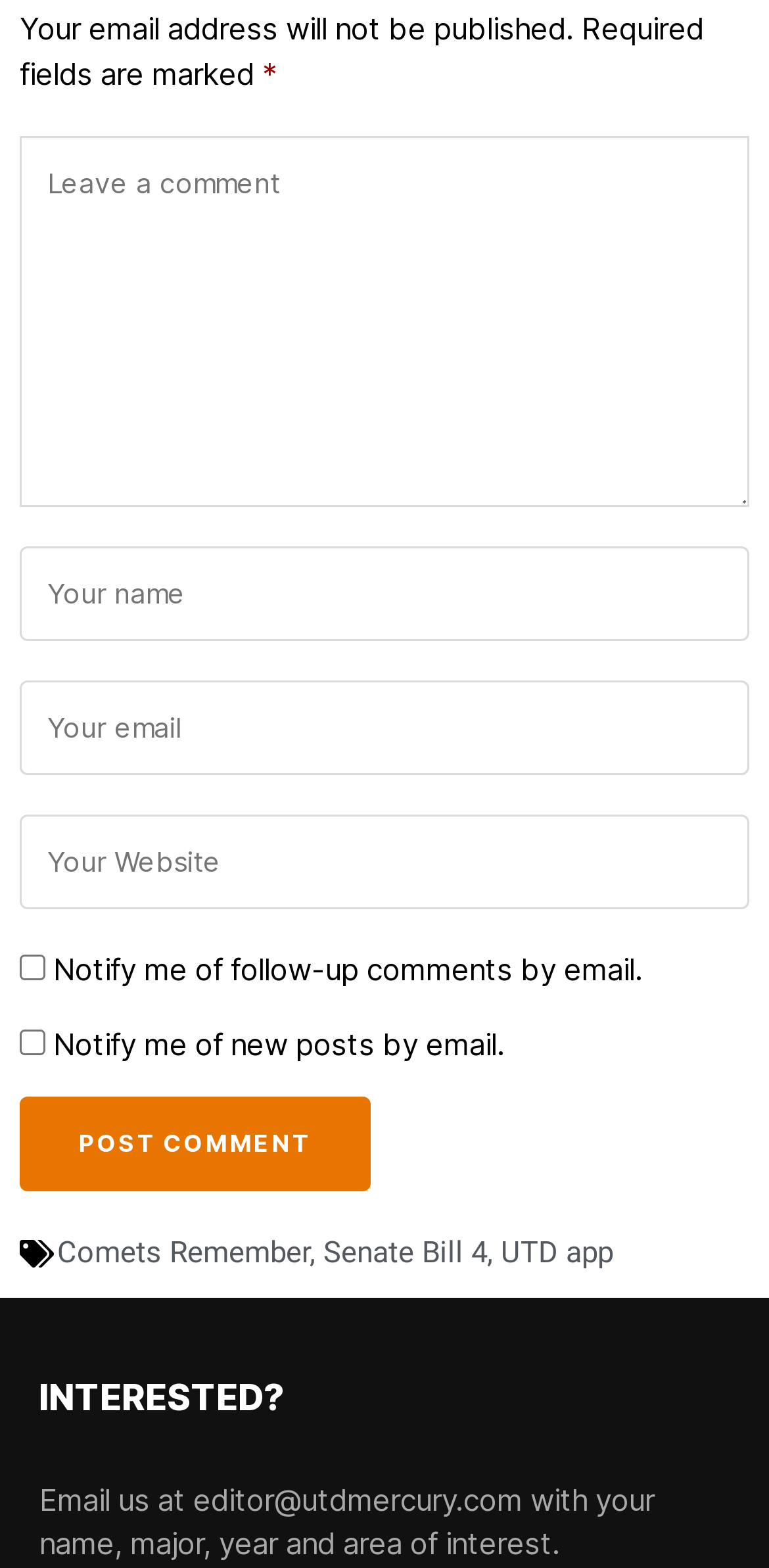Examine the screenshot and answer the question in as much detail as possible: How many textboxes are required?

There are five textboxes in total, but three of them are marked as required, indicating that they must be filled in.